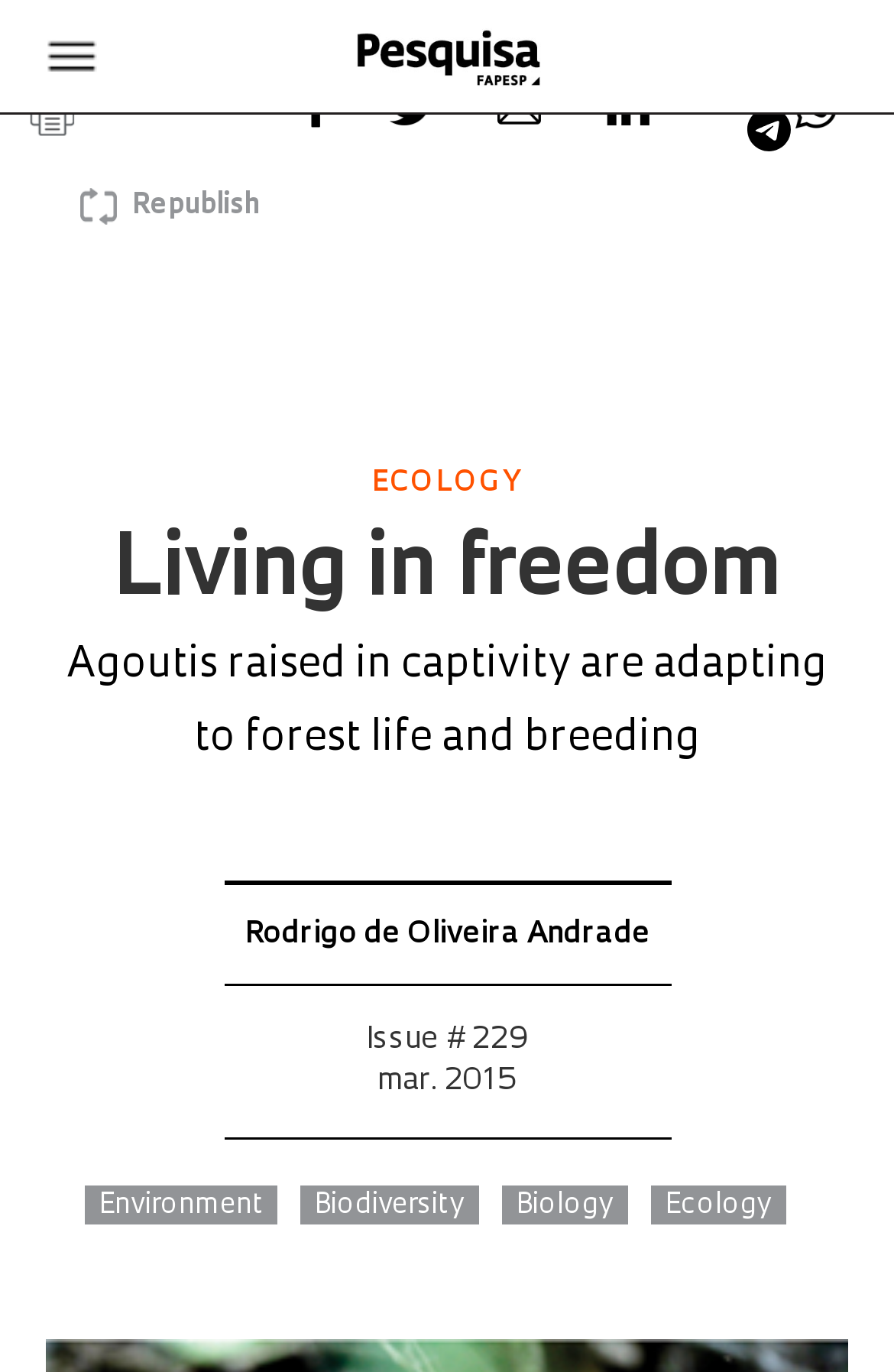Please indicate the bounding box coordinates of the element's region to be clicked to achieve the instruction: "Explore the 'Environment' category". Provide the coordinates as four float numbers between 0 and 1, i.e., [left, top, right, bottom].

[0.095, 0.864, 0.31, 0.892]